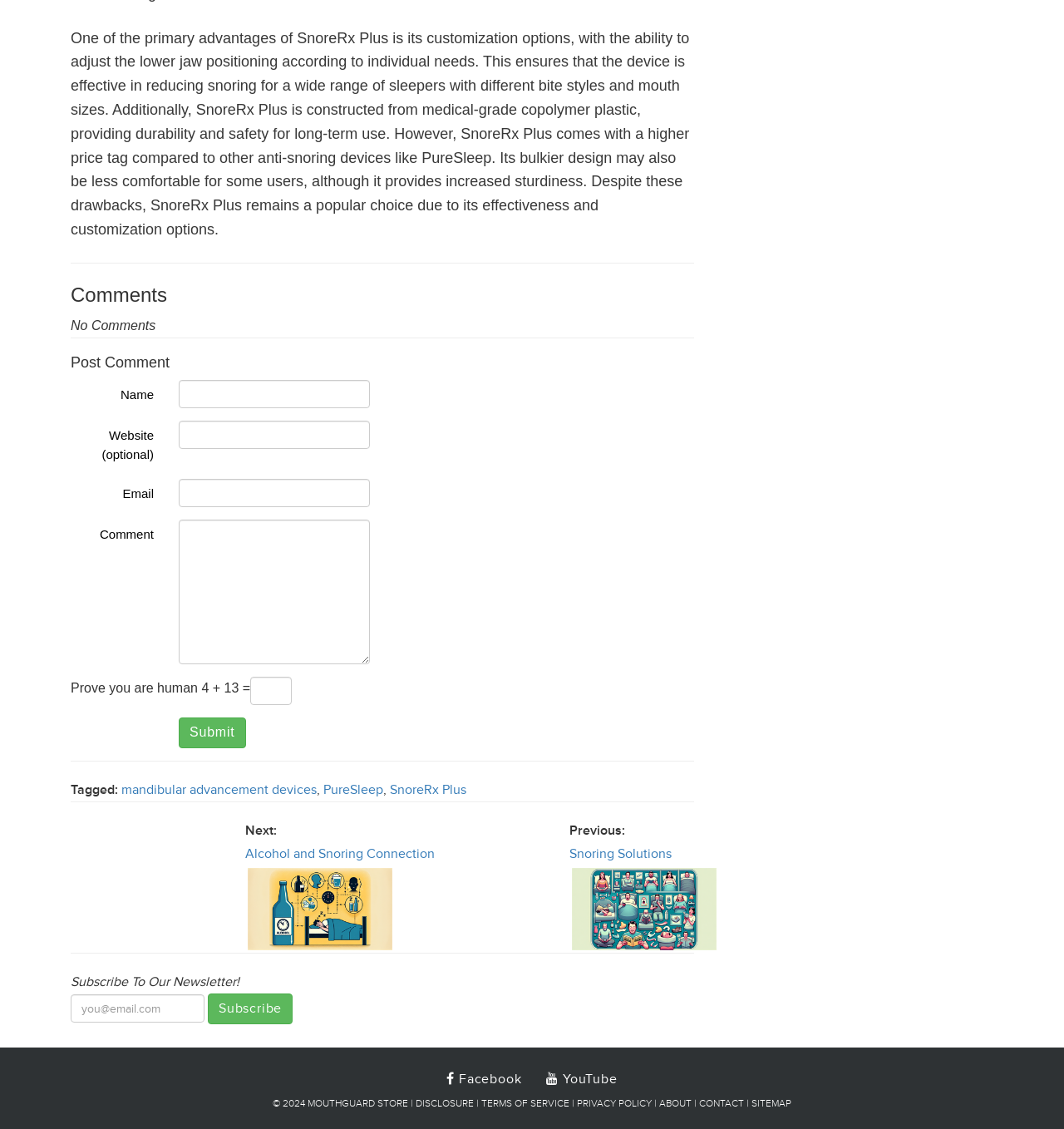Locate the bounding box coordinates of the area where you should click to accomplish the instruction: "Read the next article".

[0.23, 0.749, 0.409, 0.764]